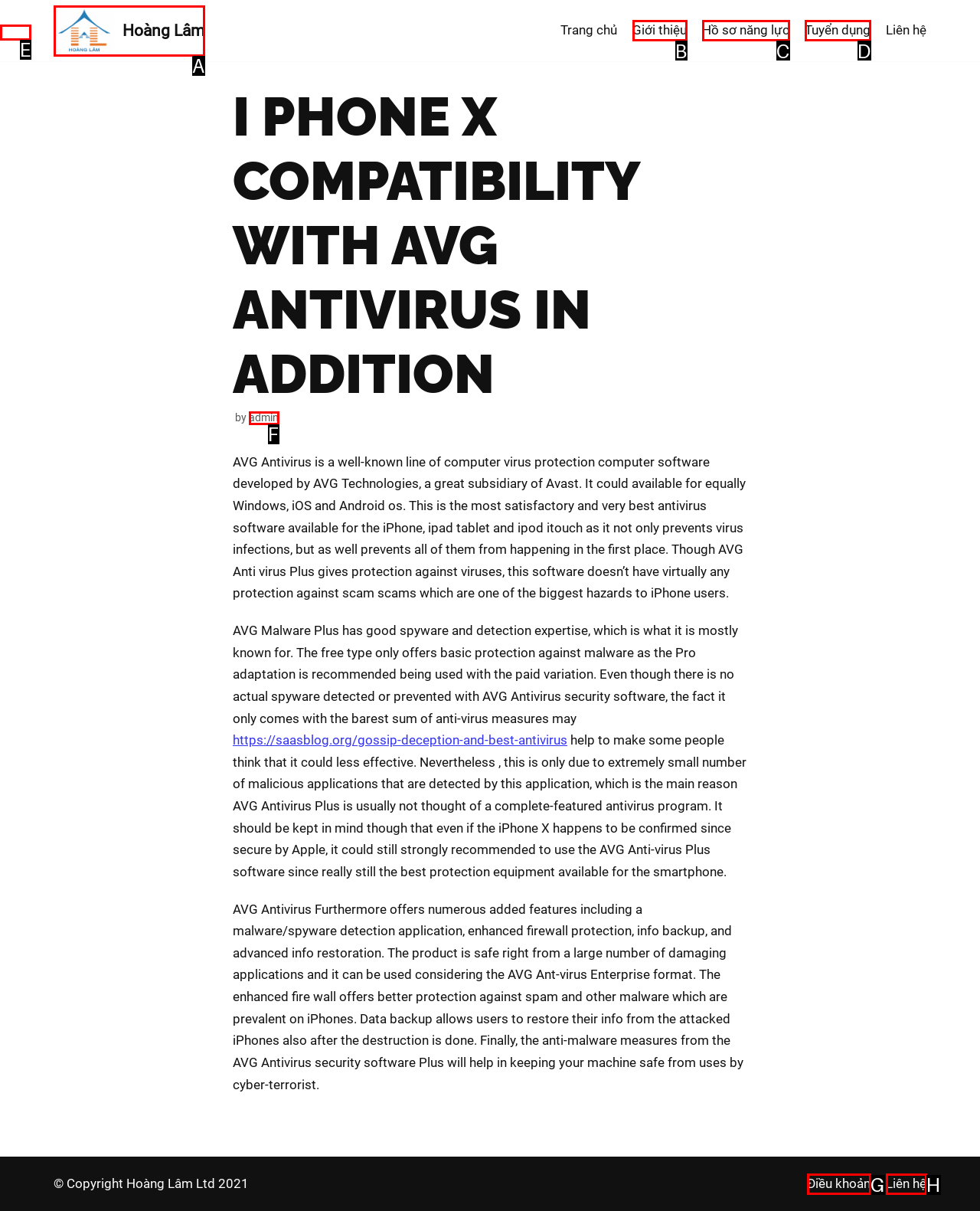Given the description: Skip to content, determine the corresponding lettered UI element.
Answer with the letter of the selected option.

E